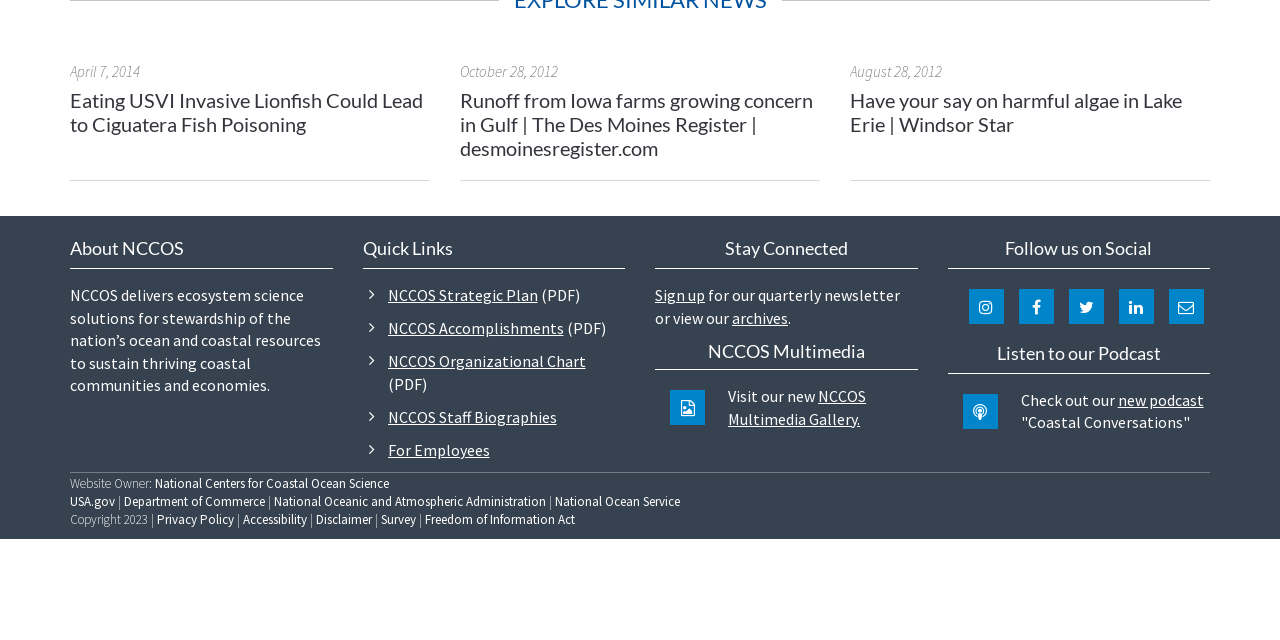Please find the bounding box for the UI element described by: "12 OCH!".

None